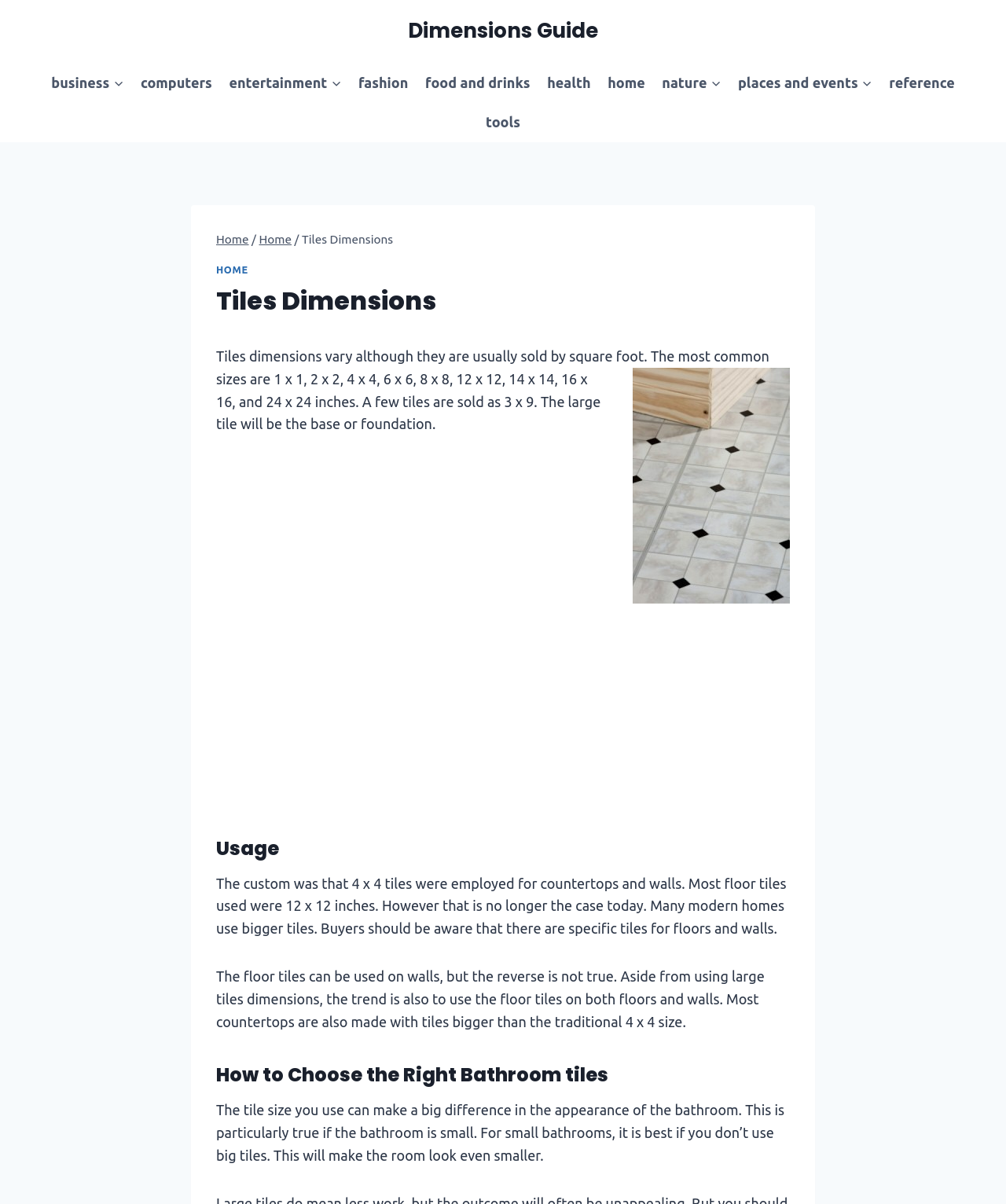Identify the bounding box of the HTML element described as: "Home".

[0.596, 0.052, 0.65, 0.085]